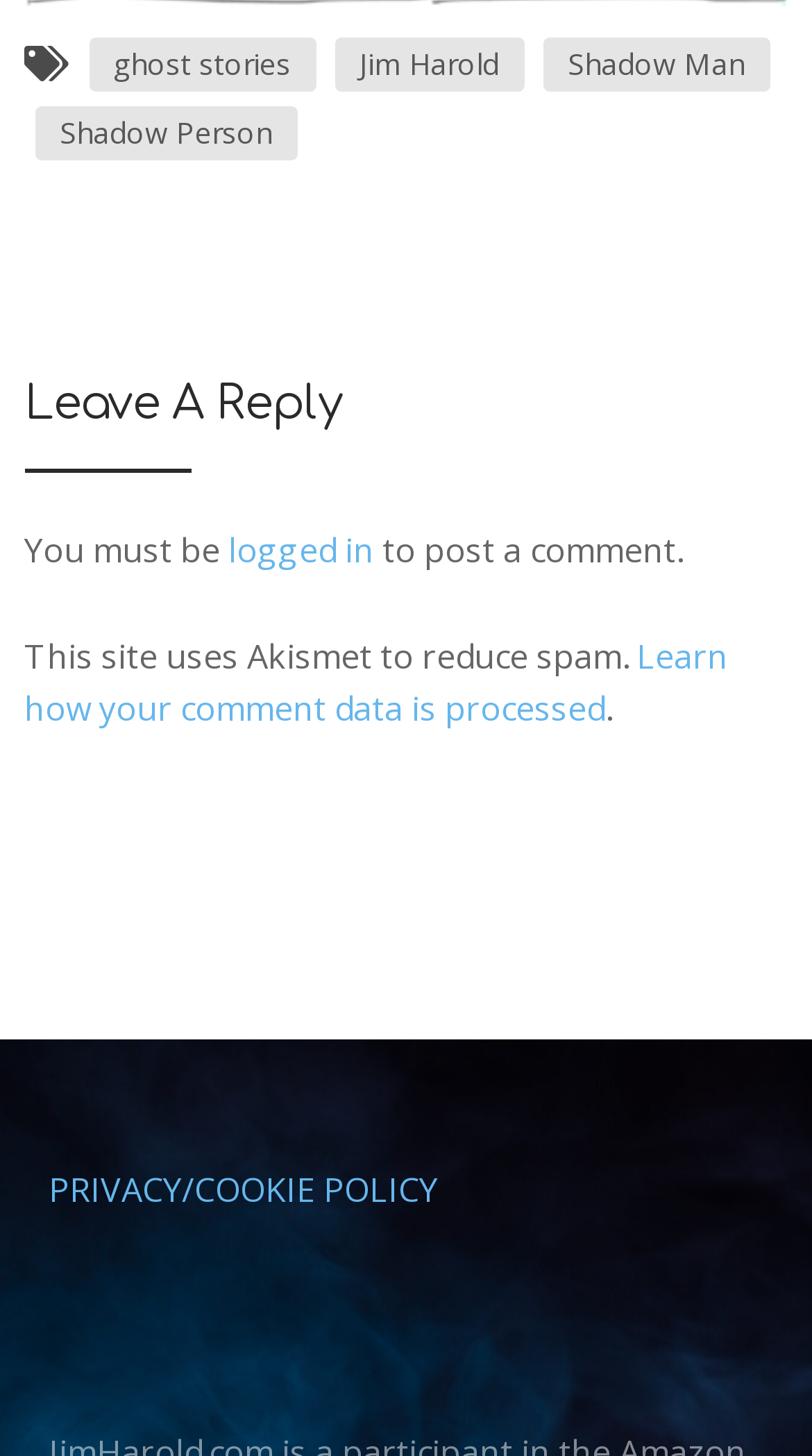Answer the question below with a single word or a brief phrase: 
What is the first link on the webpage?

Ghost stories